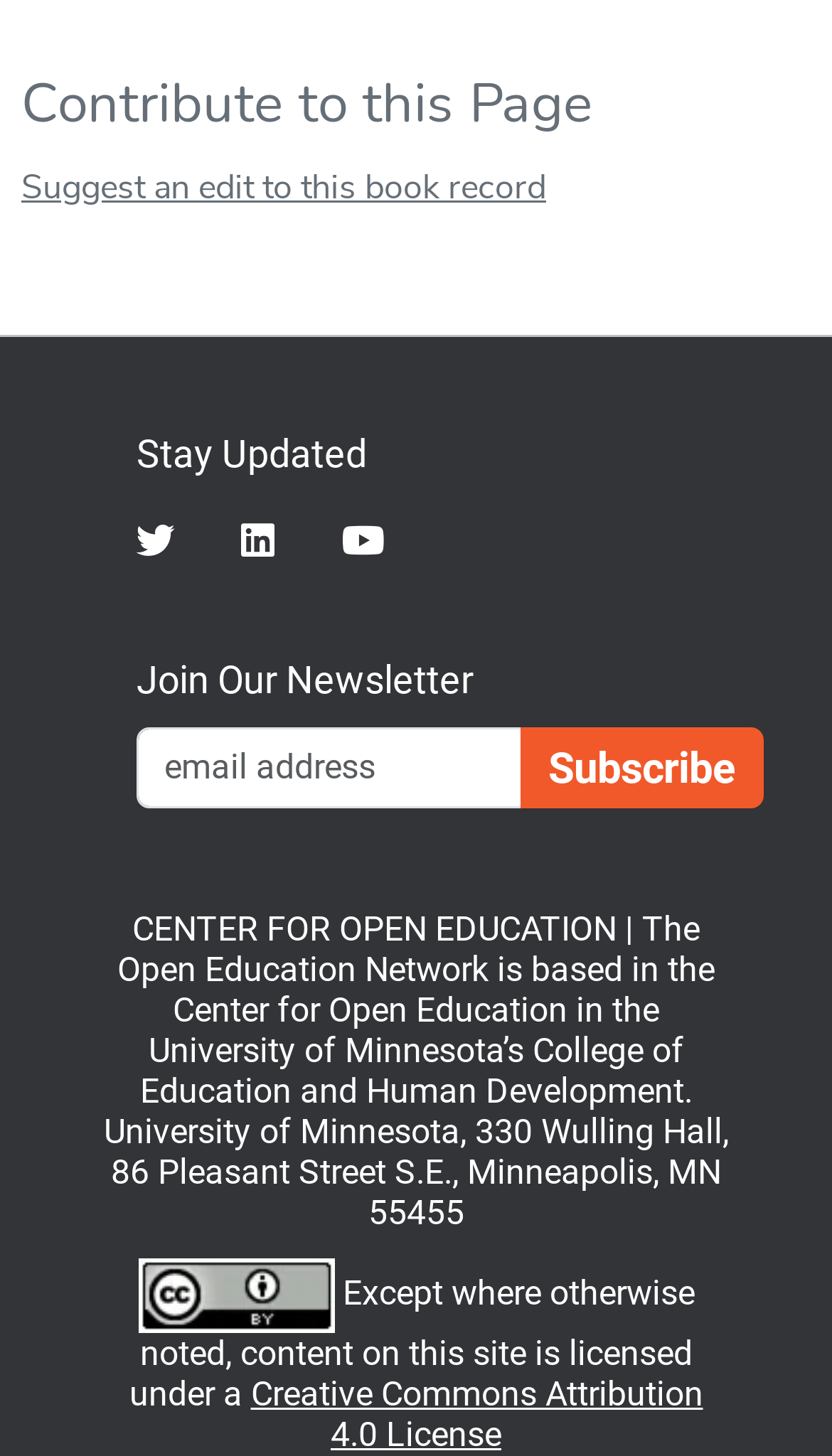Give the bounding box coordinates for the element described by: "Twitter".

[0.164, 0.358, 0.29, 0.386]